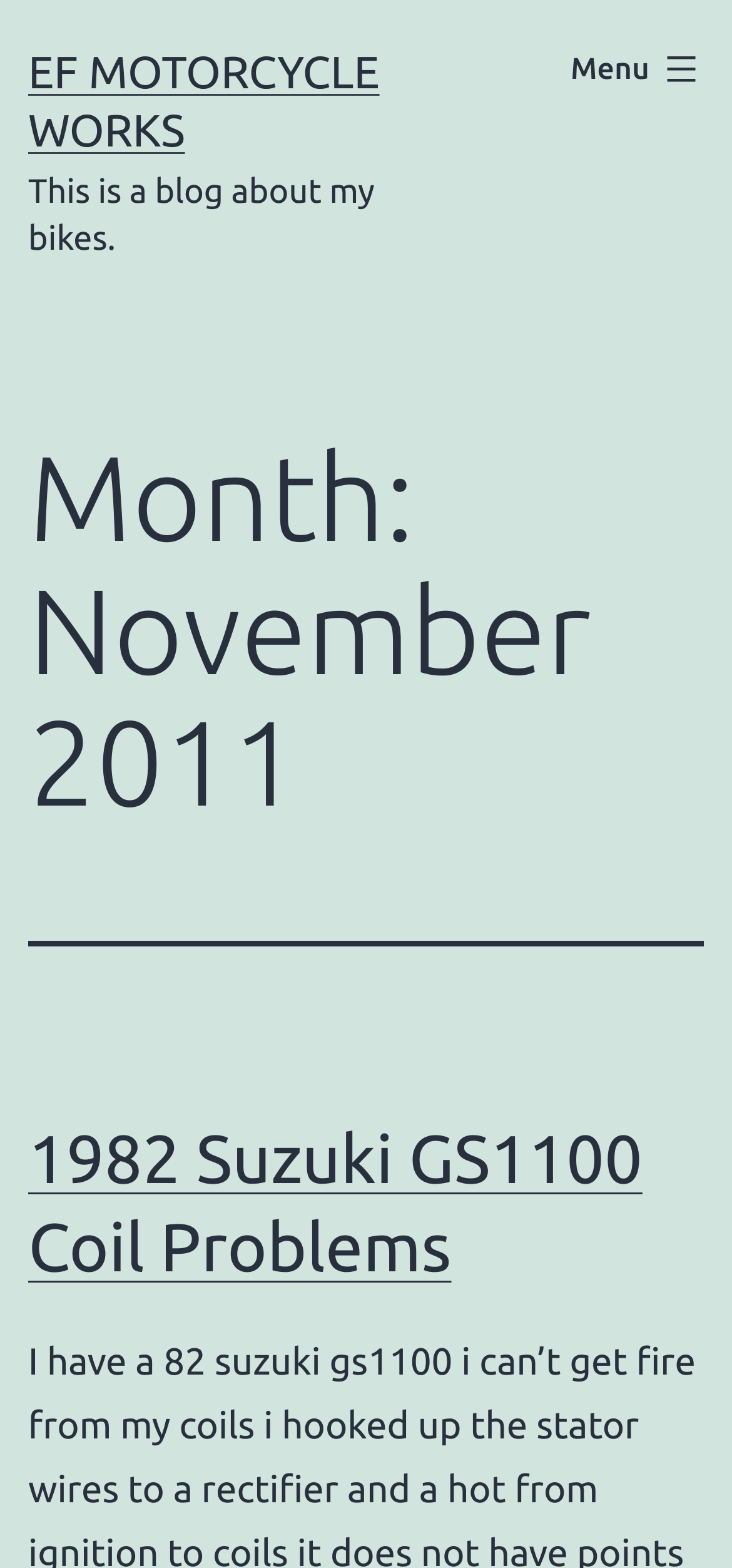Please look at the image and answer the question with a detailed explanation: Is the menu expanded?

The menu is not expanded, as indicated by the button element 'Menu' with the attribute 'expanded: False'.